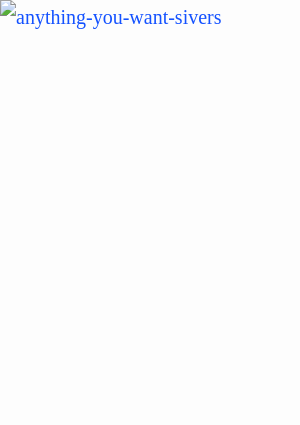What is the main theme of the book?
Carefully analyze the image and provide a detailed answer to the question.

According to the caption, the book 'Anything You Want: 40 Lessons for a New Kind of Entrepreneur' emphasizes the importance of simplicity in business planning and customer focus, providing counterintuitive wisdom for aspiring entrepreneurs.